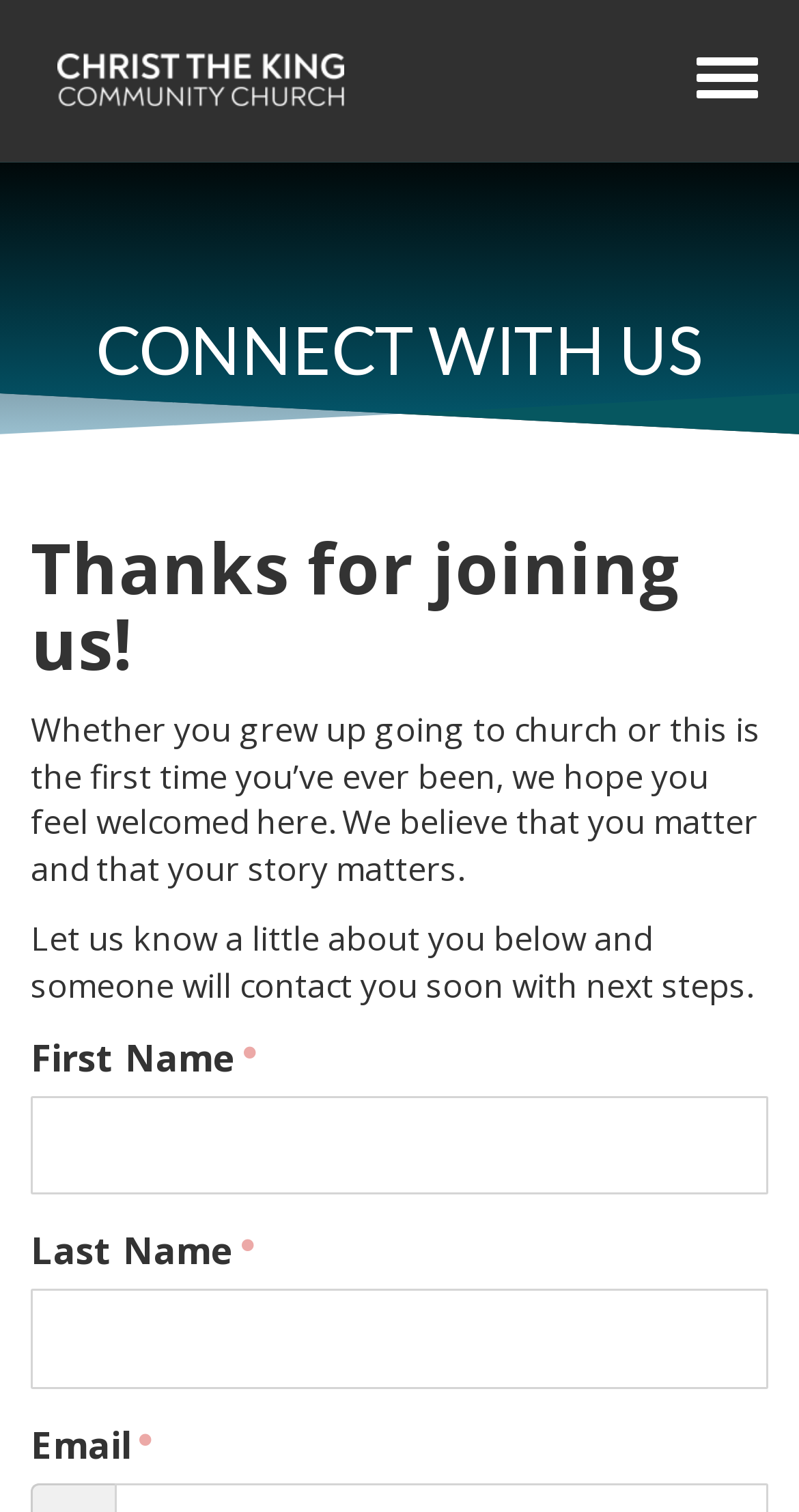Using the image as a reference, answer the following question in as much detail as possible:
How many text fields are there in the form?

There are three text fields in the form, which are for entering the first name, last name, and email, respectively.